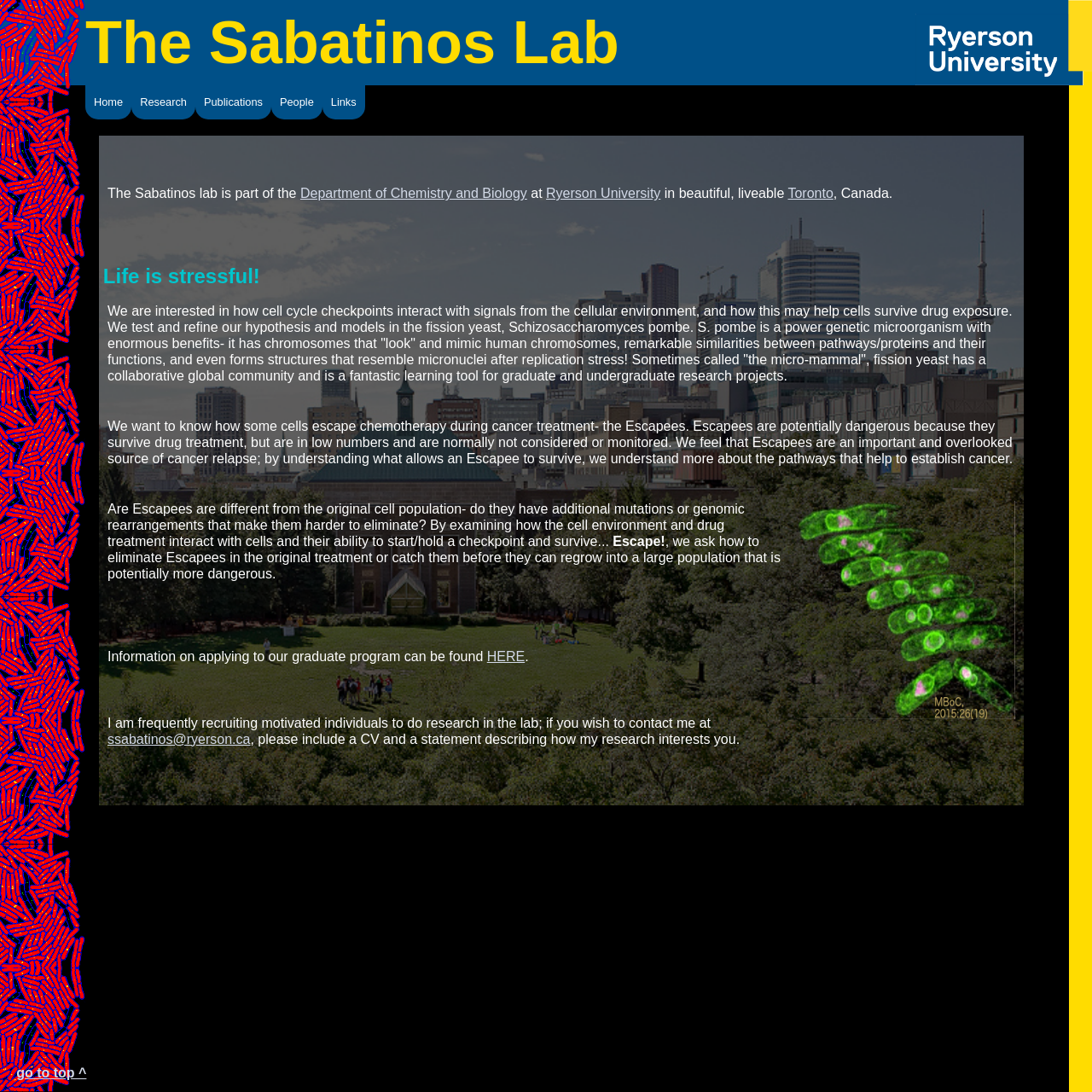What is the name of the microorganism used in the lab's research?
Answer the question using a single word or phrase, according to the image.

Schizosaccharomyces pombe